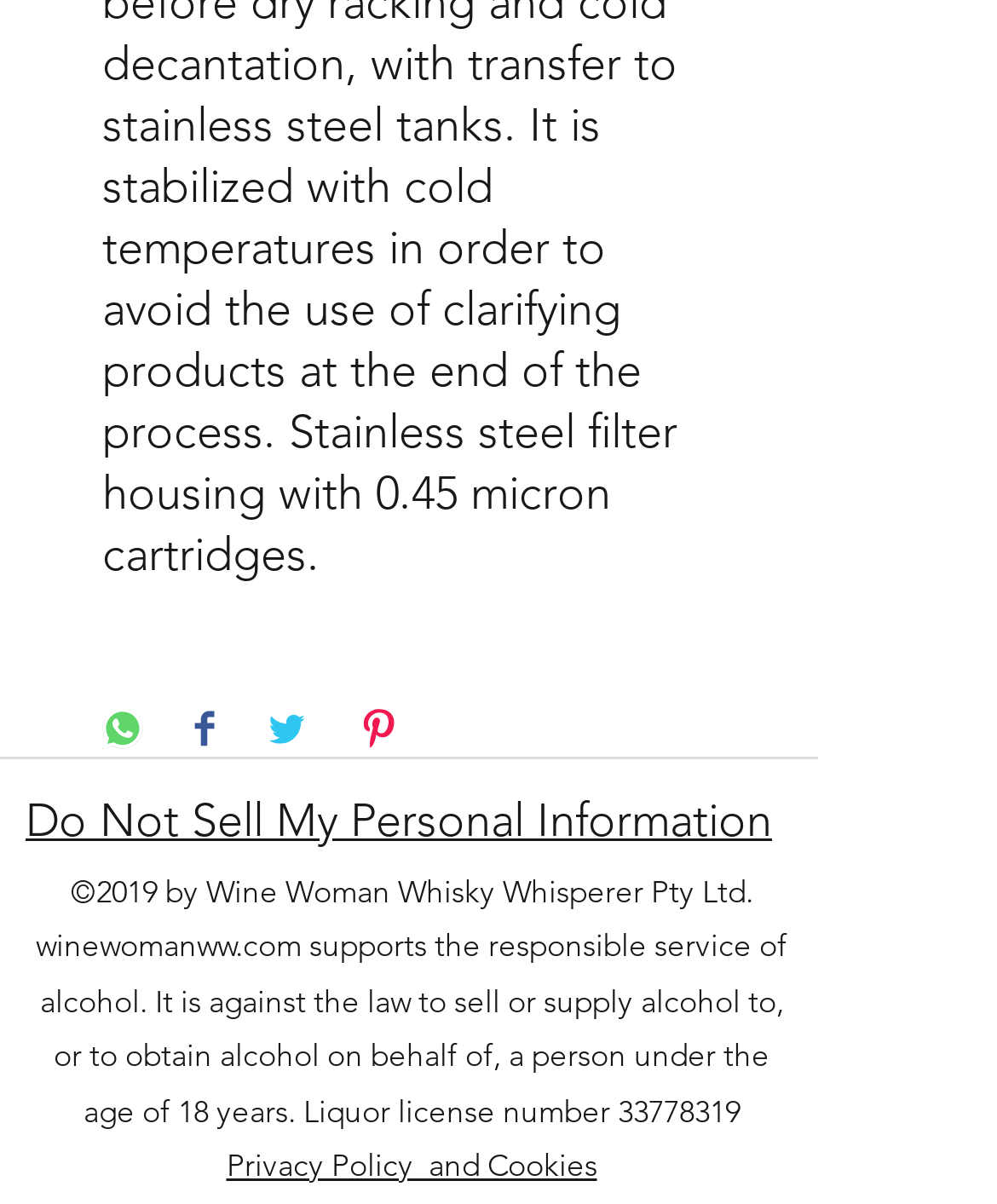What is the purpose of the buttons at the top?
Craft a detailed and extensive response to the question.

The buttons at the top of the webpage have images of social media platforms such as WhatsApp, Facebook, Twitter, and Pinterest, indicating that they are meant to share the webpage's content on these platforms.